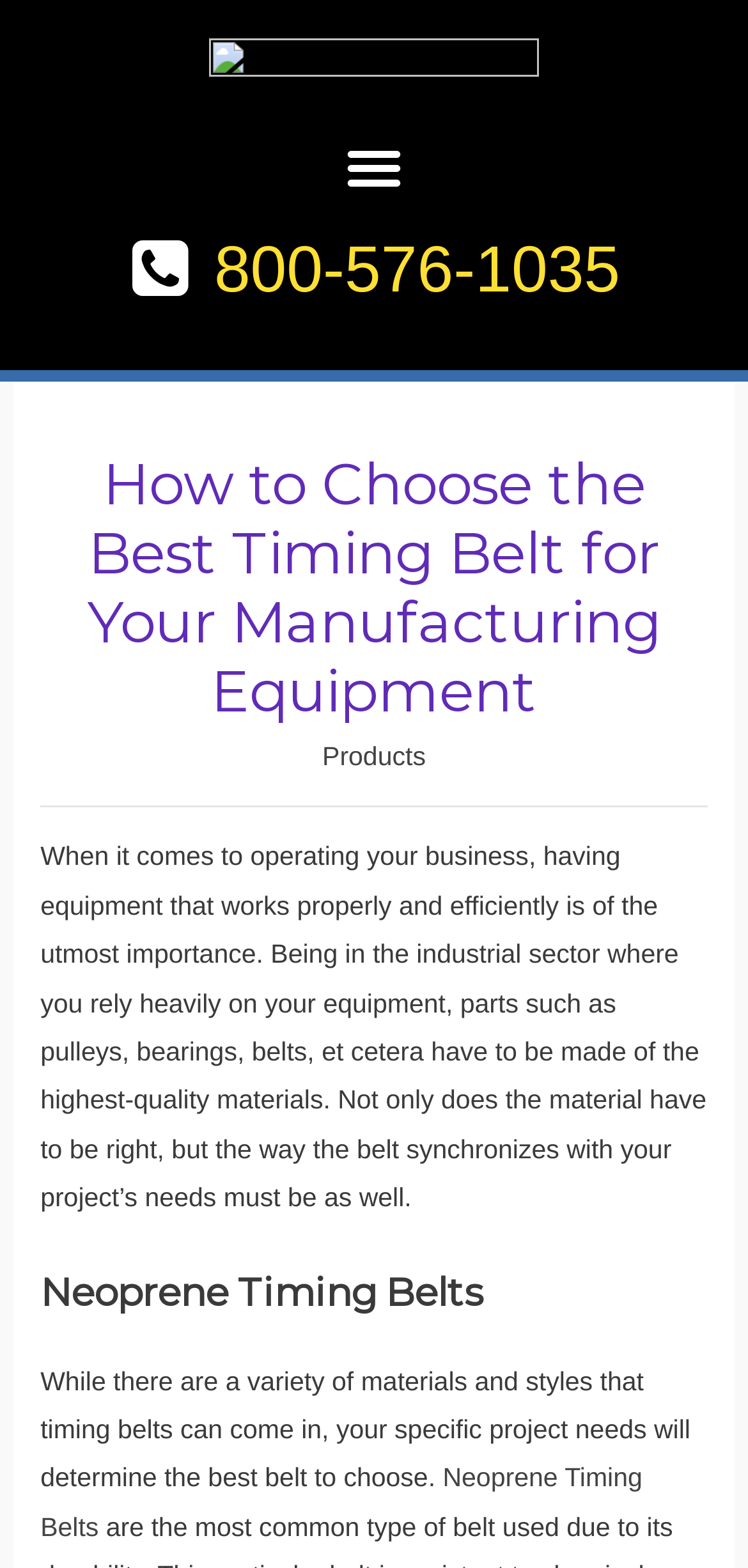How many links are there in the top section of the webpage?
Analyze the screenshot and provide a detailed answer to the question.

I found the number of links by looking at the top section of the webpage and counting the link elements, which are the empty link and the link with the phone number.